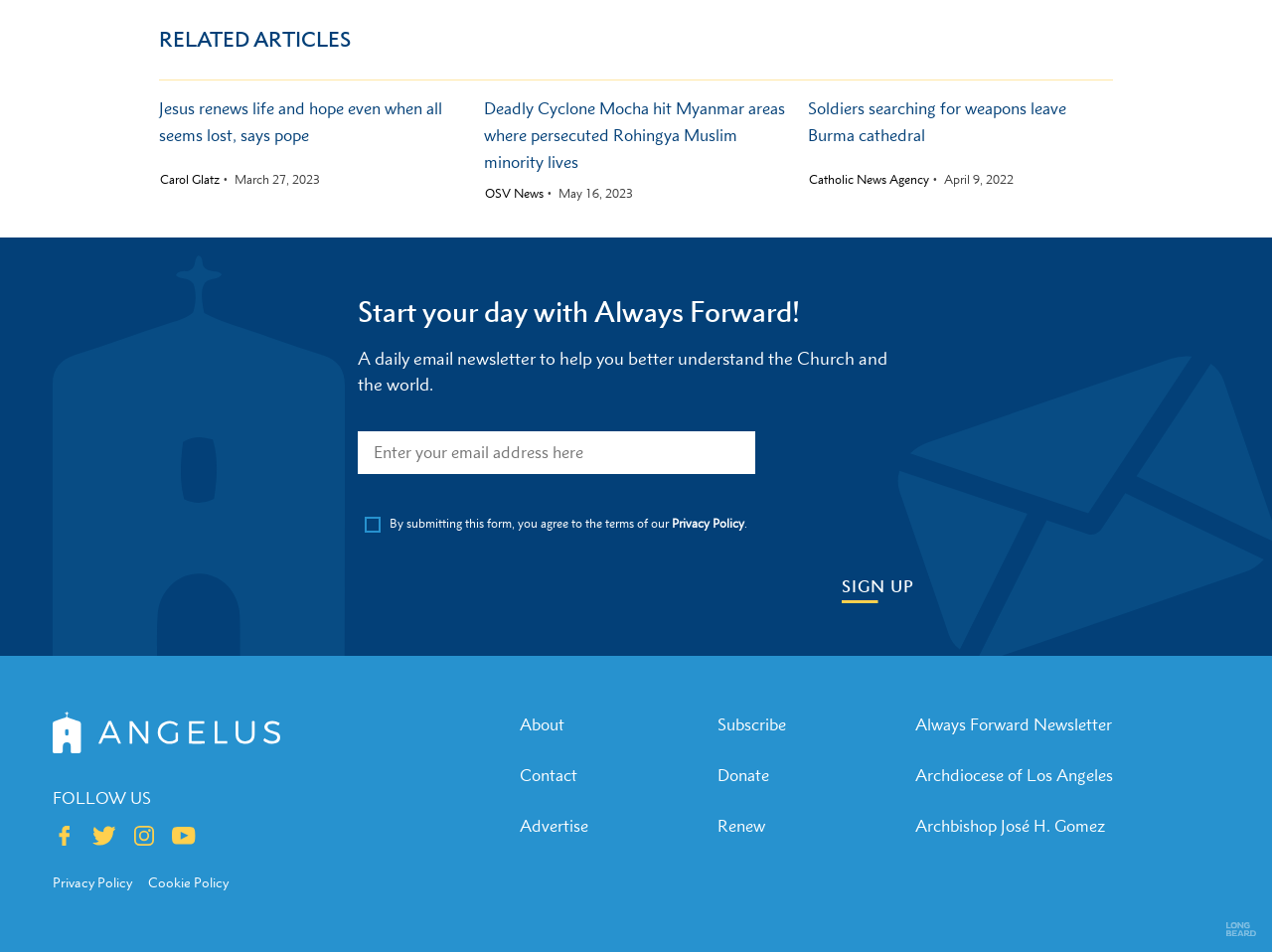Answer the question below using just one word or a short phrase: 
What social media platforms can be followed?

Multiple platforms